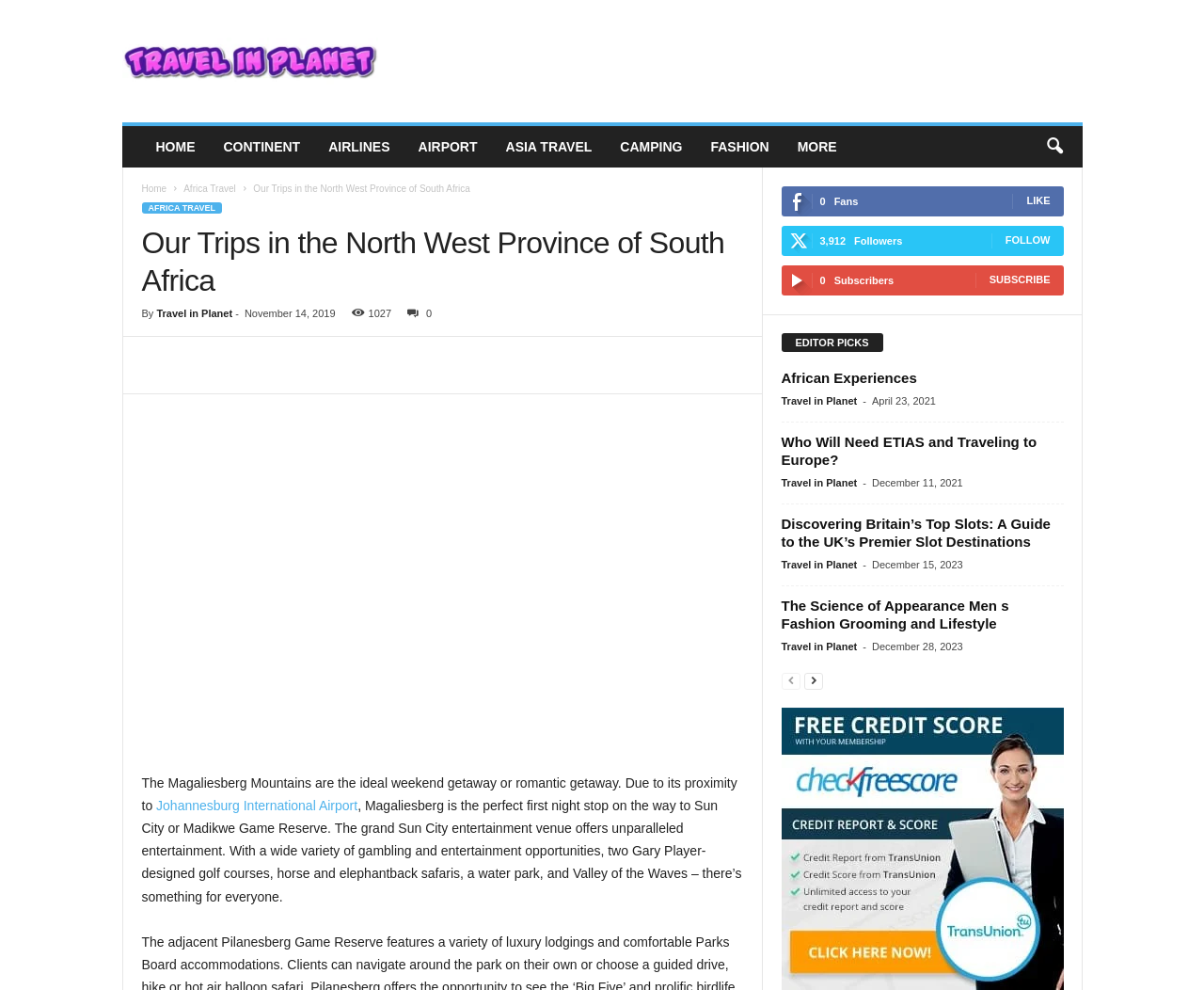Given the webpage screenshot, identify the bounding box of the UI element that matches this description: "KINDLY FOLLOW THIS LINK".

None